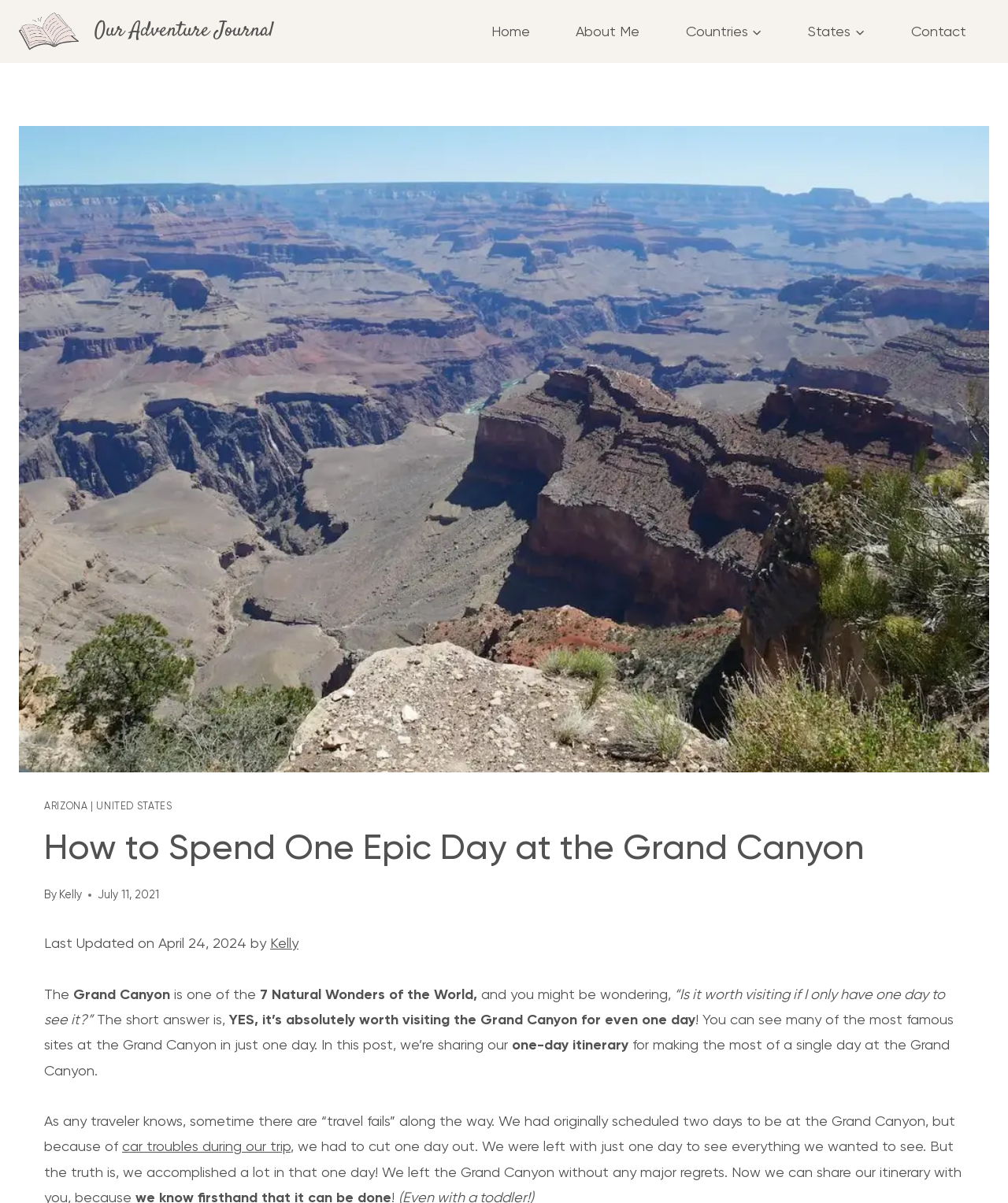Using the description "Our Adventure Journal", locate and provide the bounding box of the UI element.

[0.019, 0.011, 0.272, 0.042]